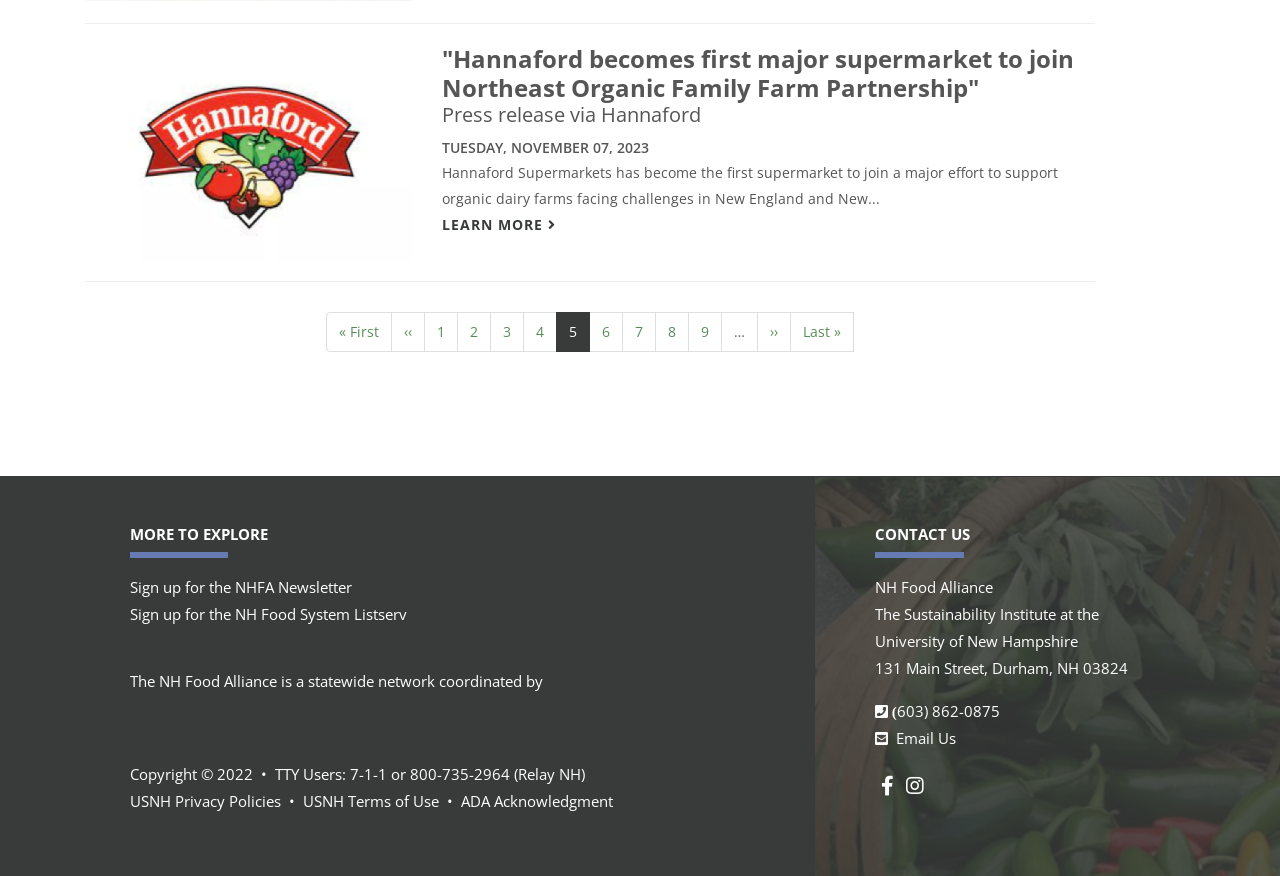Determine the bounding box coordinates of the section I need to click to execute the following instruction: "Search for something". Provide the coordinates as four float numbers between 0 and 1, i.e., [left, top, right, bottom].

None